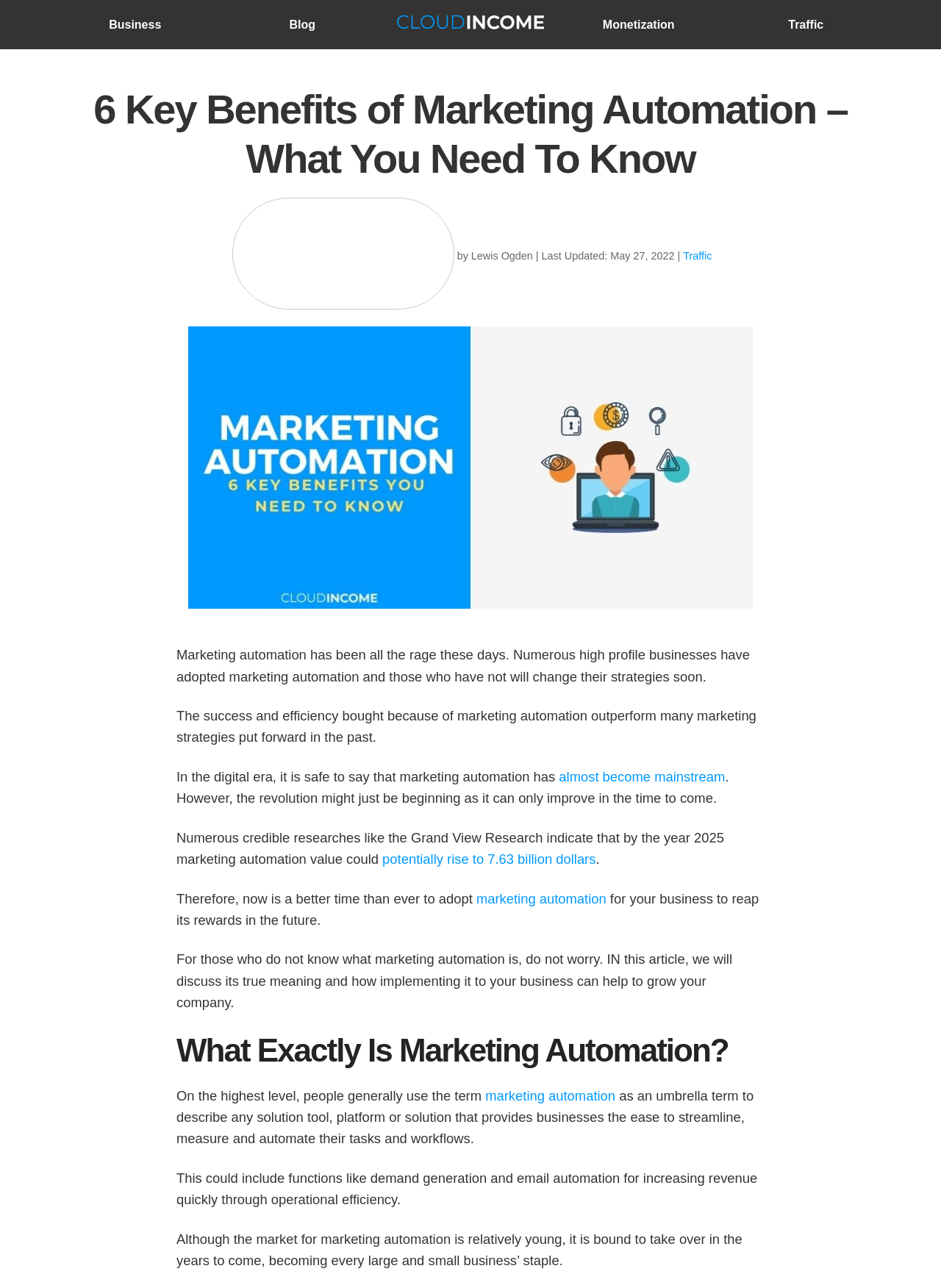What is the purpose of marketing automation?
Using the screenshot, give a one-word or short phrase answer.

To streamline, measure and automate tasks and workflows